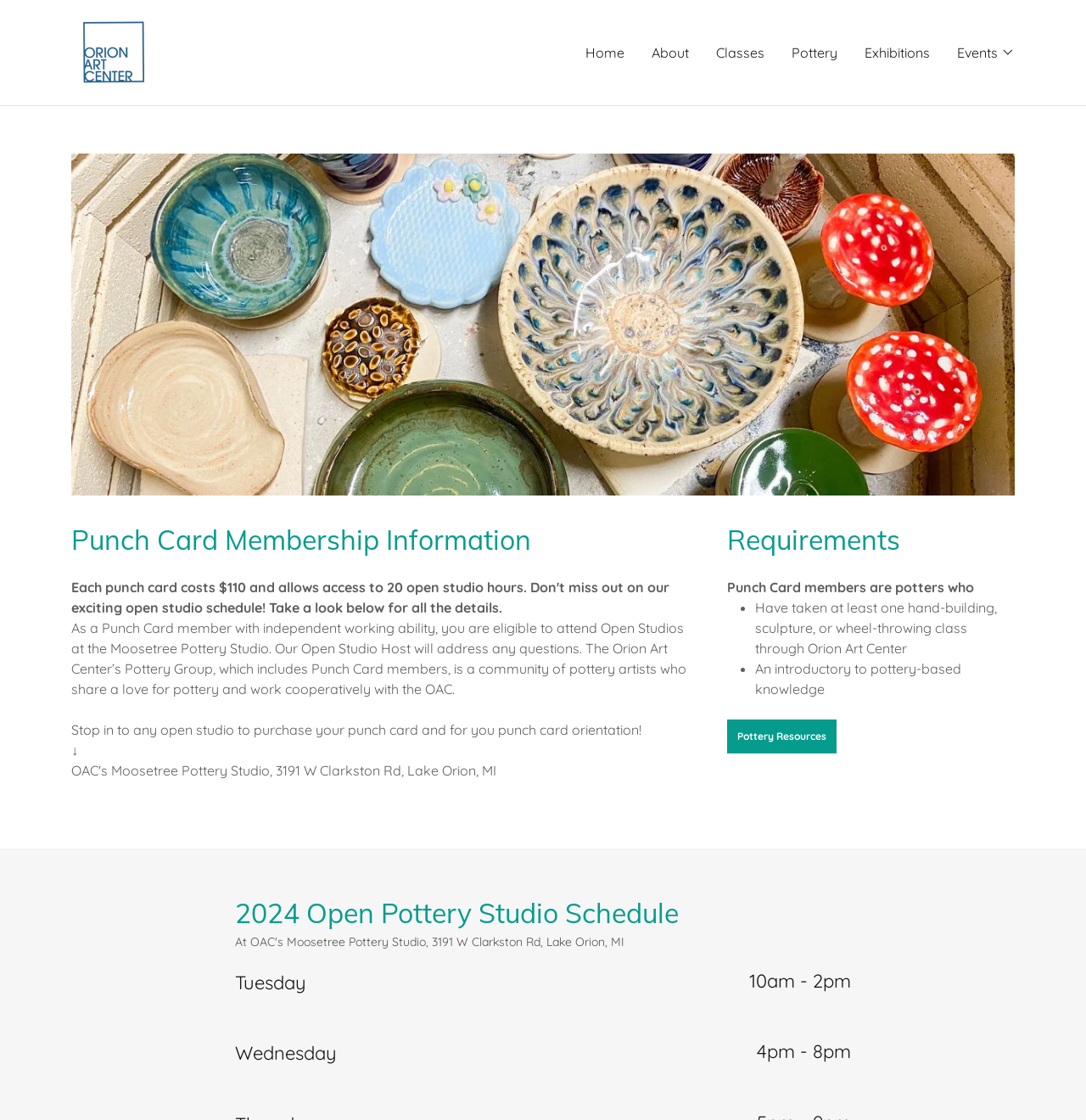Determine the bounding box coordinates of the region that needs to be clicked to achieve the task: "Click on the 'Pottery Resources' link".

[0.67, 0.642, 0.771, 0.672]